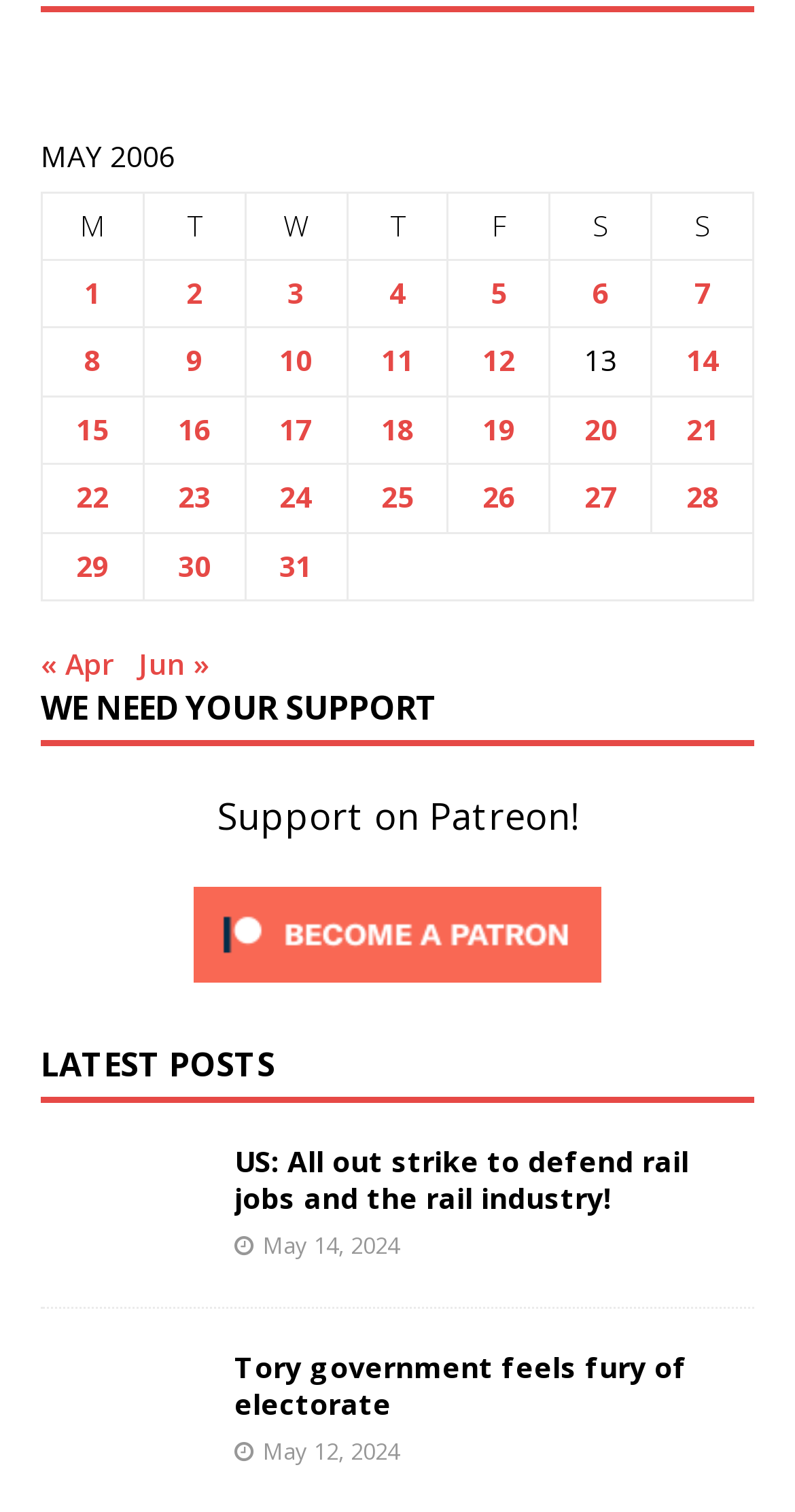Give a concise answer using only one word or phrase for this question:
What is the last day listed in the table?

31 May 2006